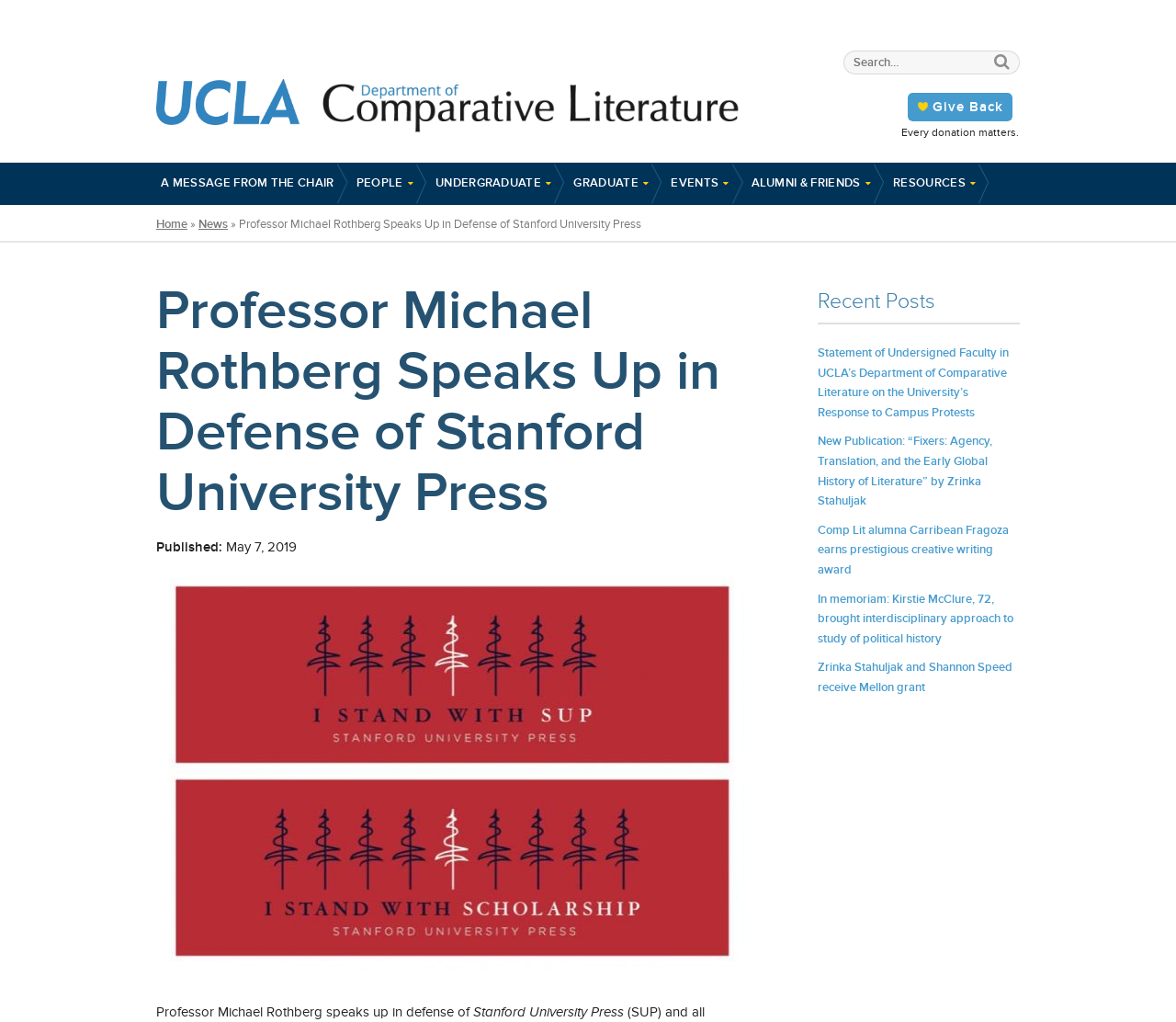Identify the bounding box coordinates of the region that needs to be clicked to carry out this instruction: "Search for something". Provide these coordinates as four float numbers ranging from 0 to 1, i.e., [left, top, right, bottom].

[0.711, 0.031, 0.867, 0.082]